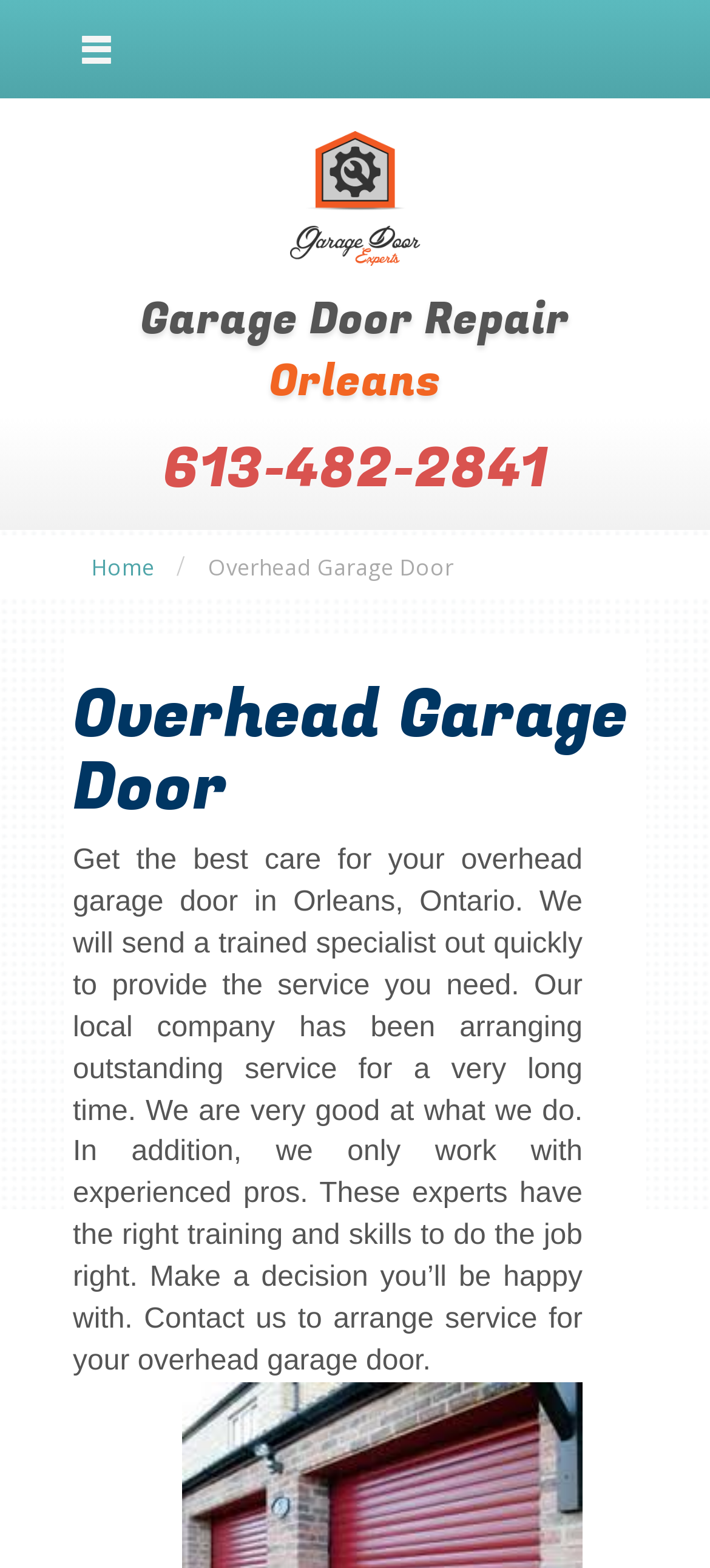Using the element description: "parent_node: Garage Door Repair Orleans", determine the bounding box coordinates for the specified UI element. The coordinates should be four float numbers between 0 and 1, [left, top, right, bottom].

[0.408, 0.084, 0.592, 0.17]